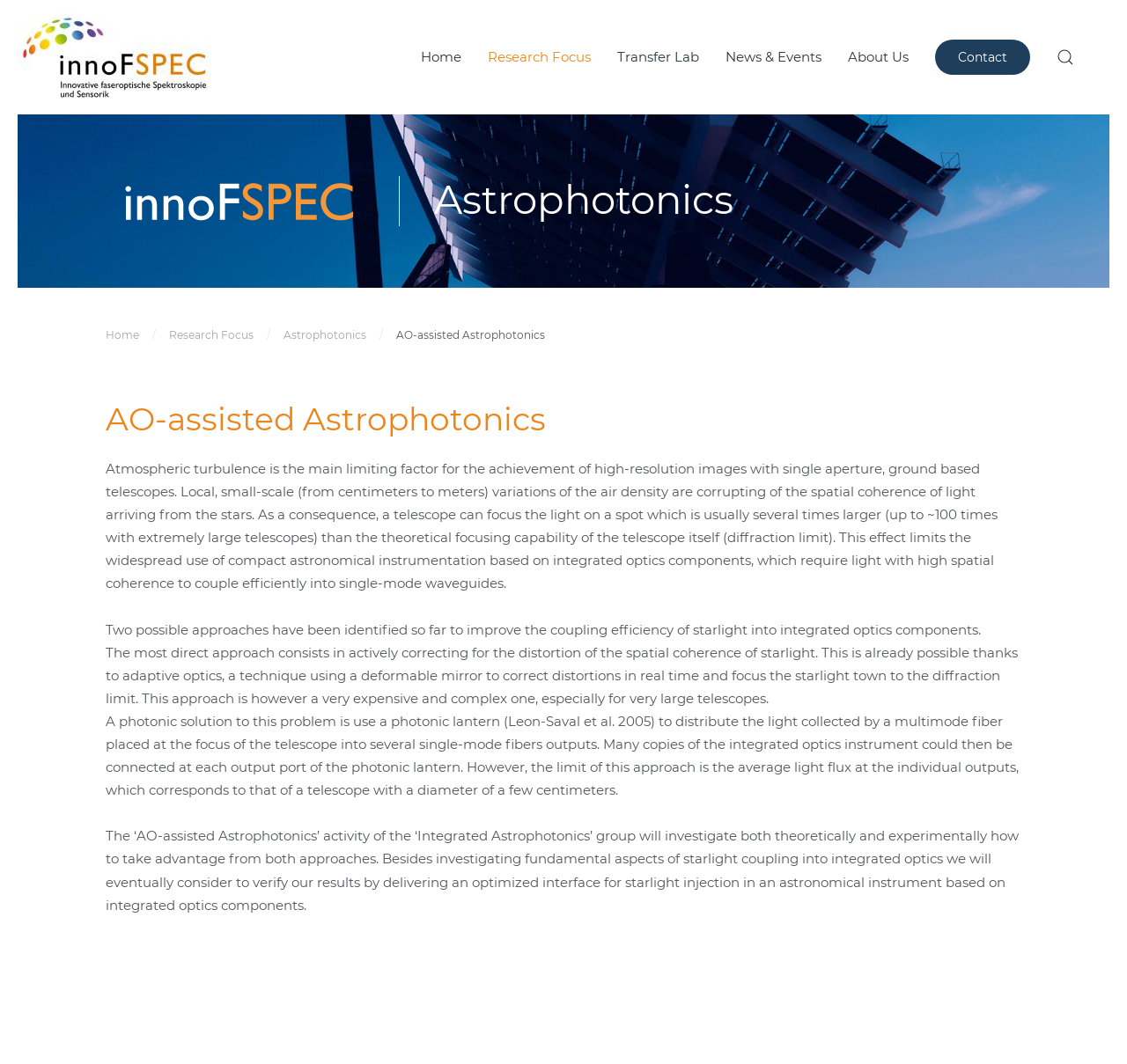Determine the bounding box coordinates (top-left x, top-left y, bottom-right x, bottom-right y) of the UI element described in the following text: LED Flood Light

None